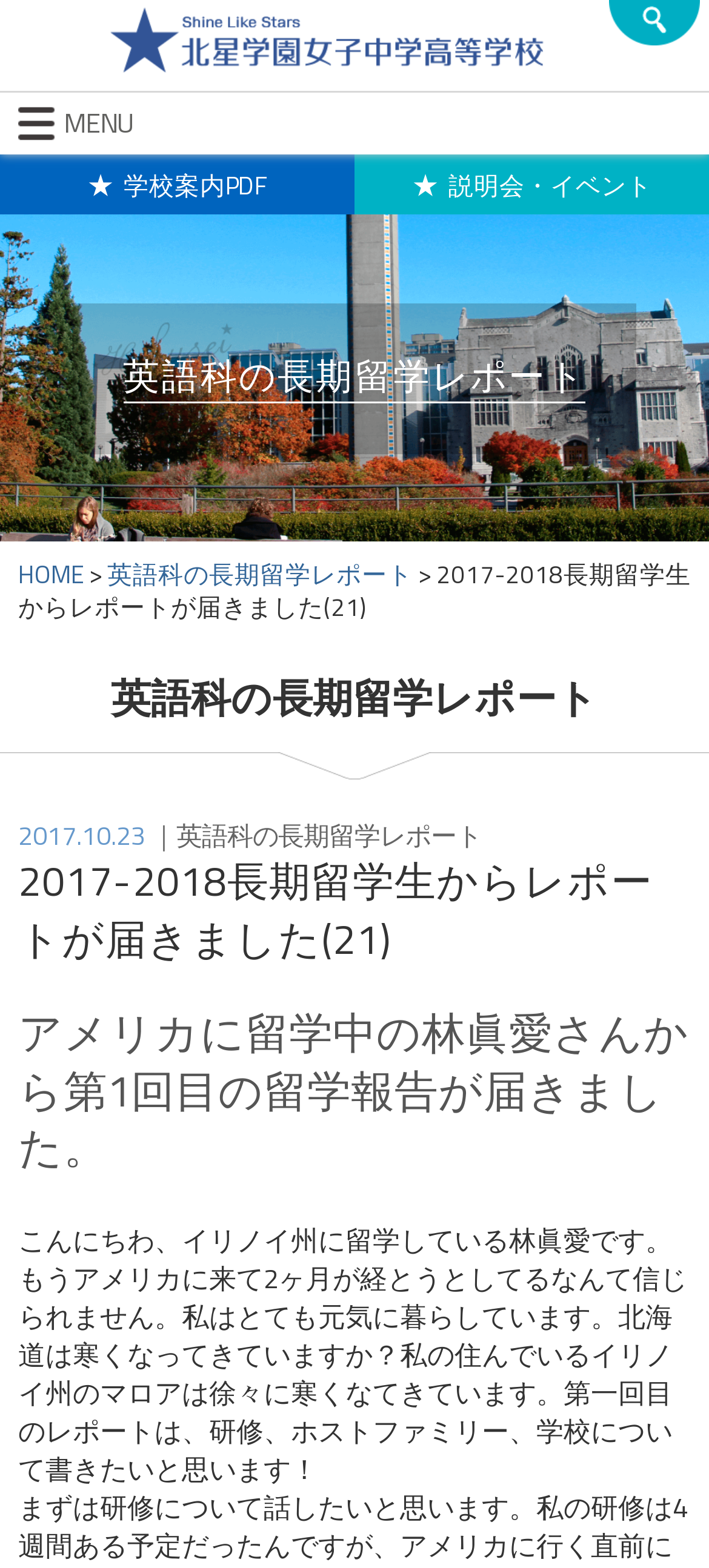Bounding box coordinates are to be given in the format (top-left x, top-left y, bottom-right x, bottom-right y). All values must be floating point numbers between 0 and 1. Provide the bounding box coordinate for the UI element described as: 北星学園女子中学高等学校

[0.0, 0.0, 1.0, 0.058]